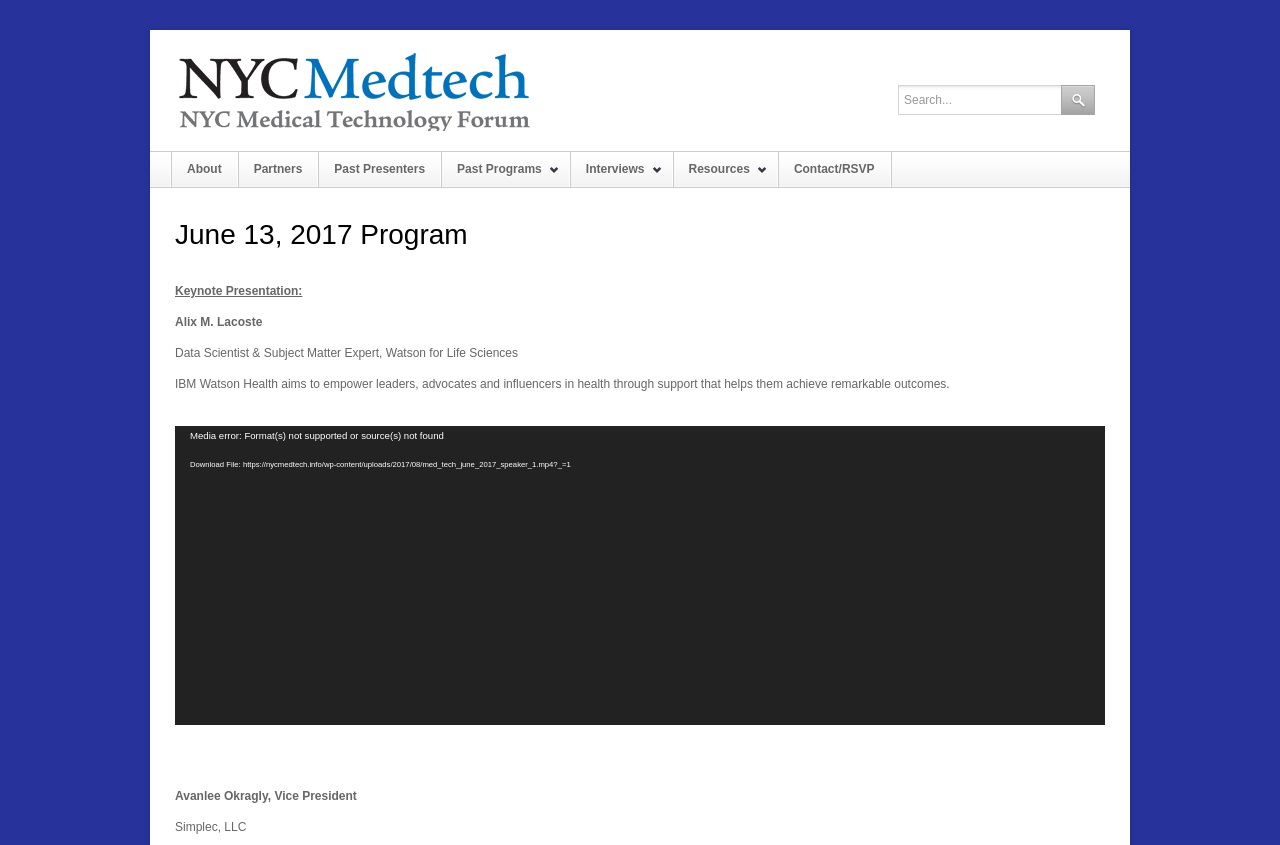Identify the first-level heading on the webpage and generate its text content.

June 13, 2017 Program